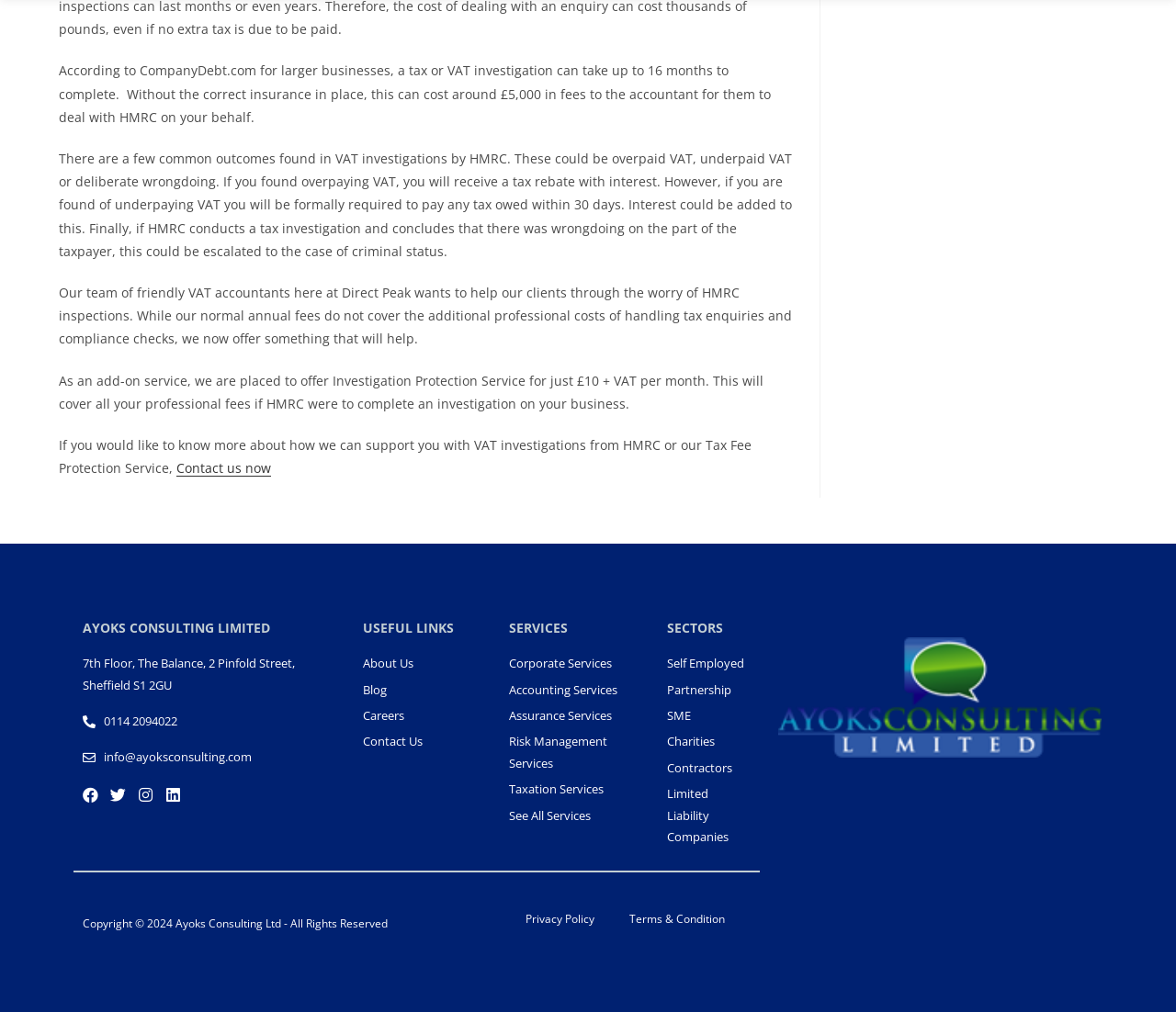Give a succinct answer to this question in a single word or phrase: 
What is the address of the company?

7th Floor, The Balance, 2 Pinfold Street, Sheffield S1 2GU